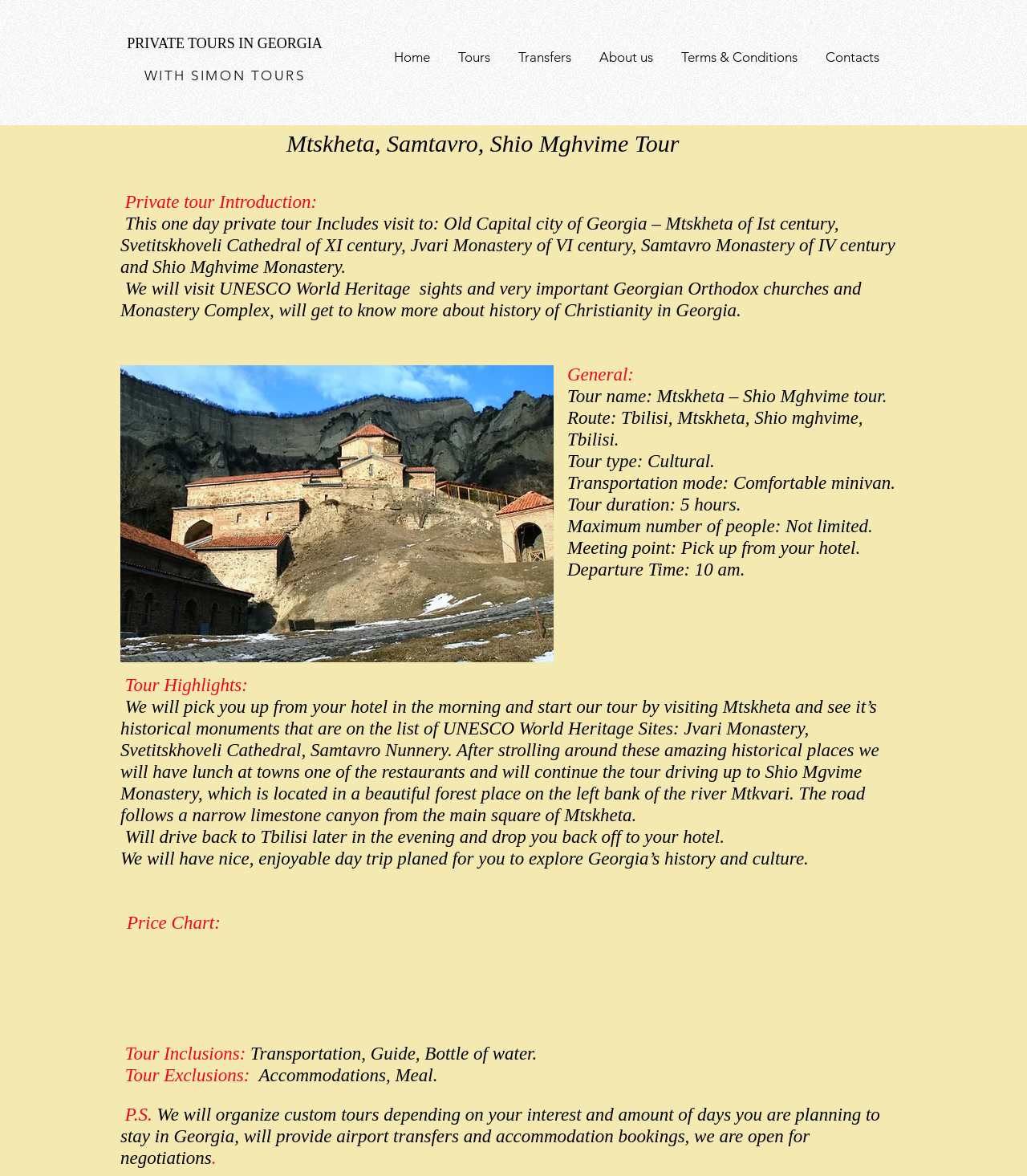Determine the bounding box coordinates for the area you should click to complete the following instruction: "View Shio Mghvime image".

[0.117, 0.311, 0.539, 0.563]